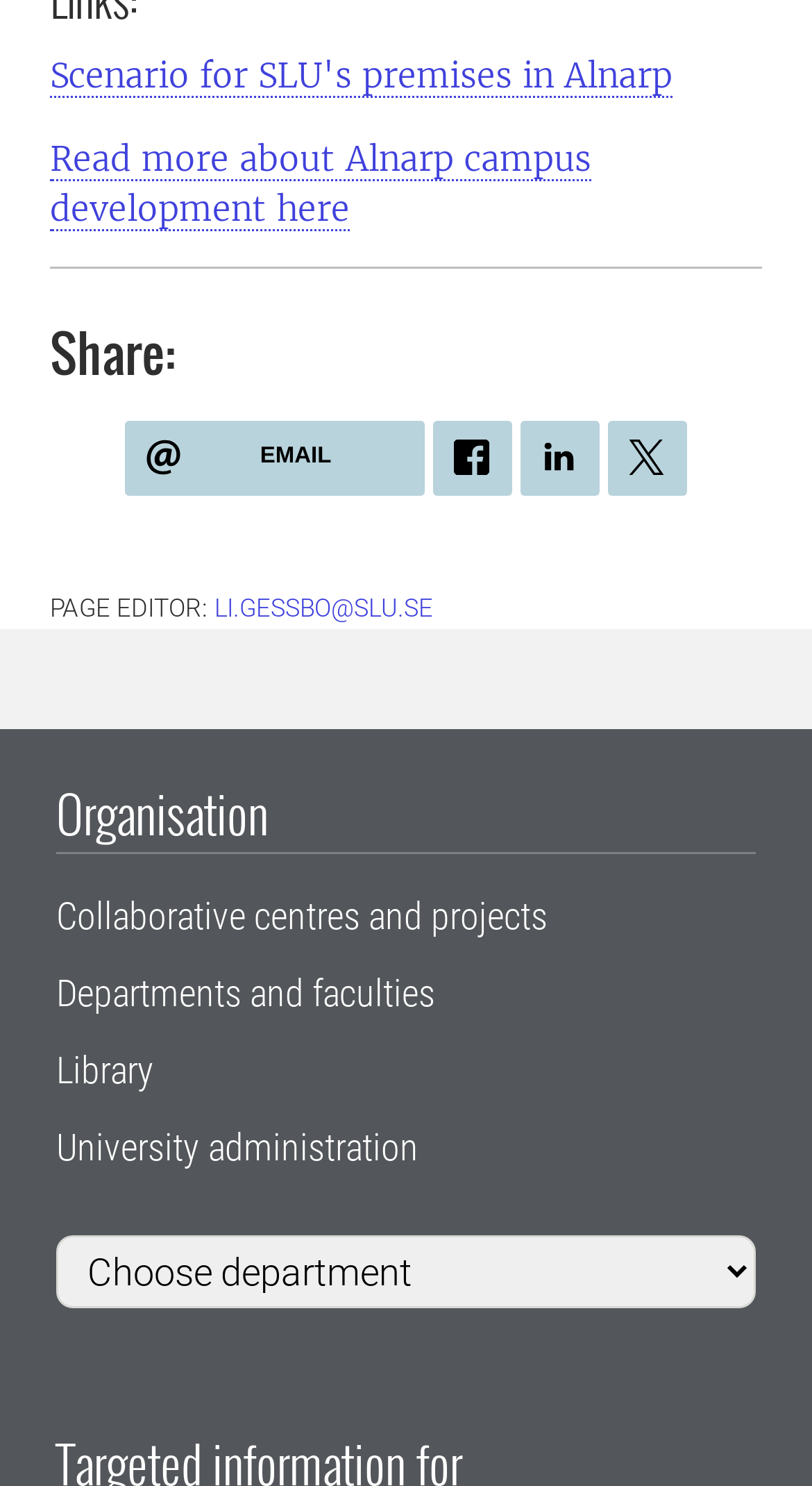Identify the bounding box coordinates of the clickable section necessary to follow the following instruction: "Visit the Library". The coordinates should be presented as four float numbers from 0 to 1, i.e., [left, top, right, bottom].

[0.069, 0.704, 0.19, 0.734]